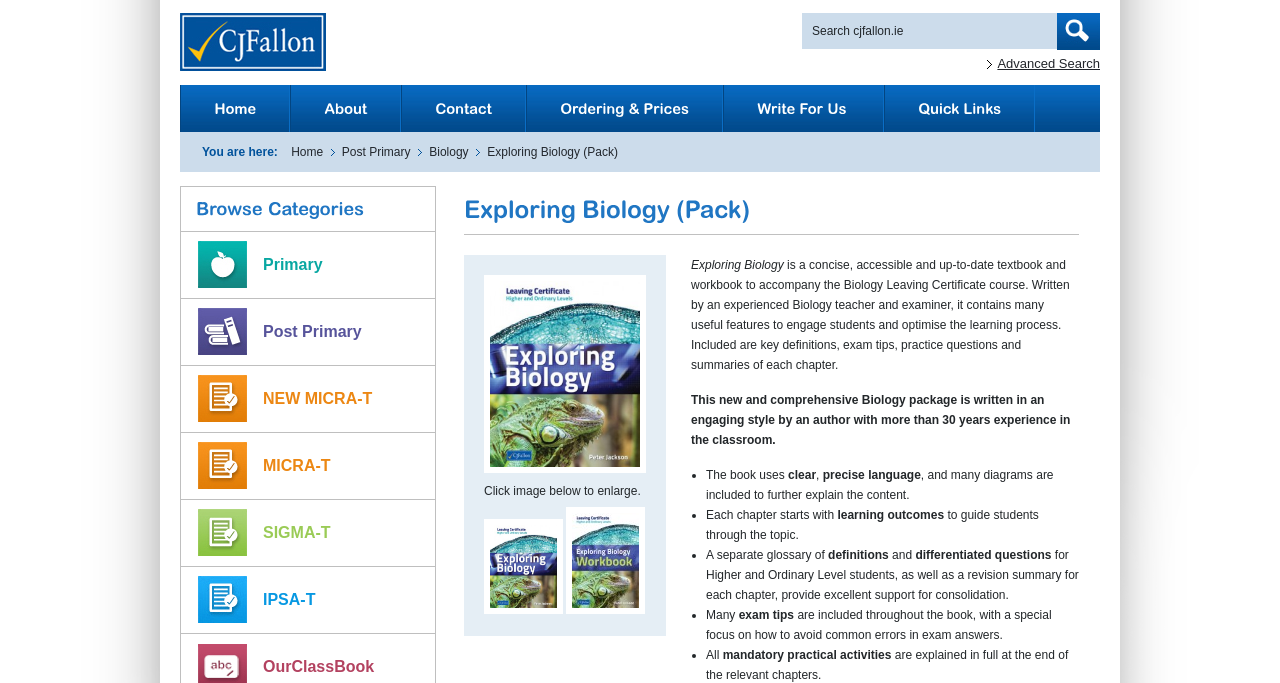Answer the question with a brief word or phrase:
What is the format of the book being described?

Textbook and workbook